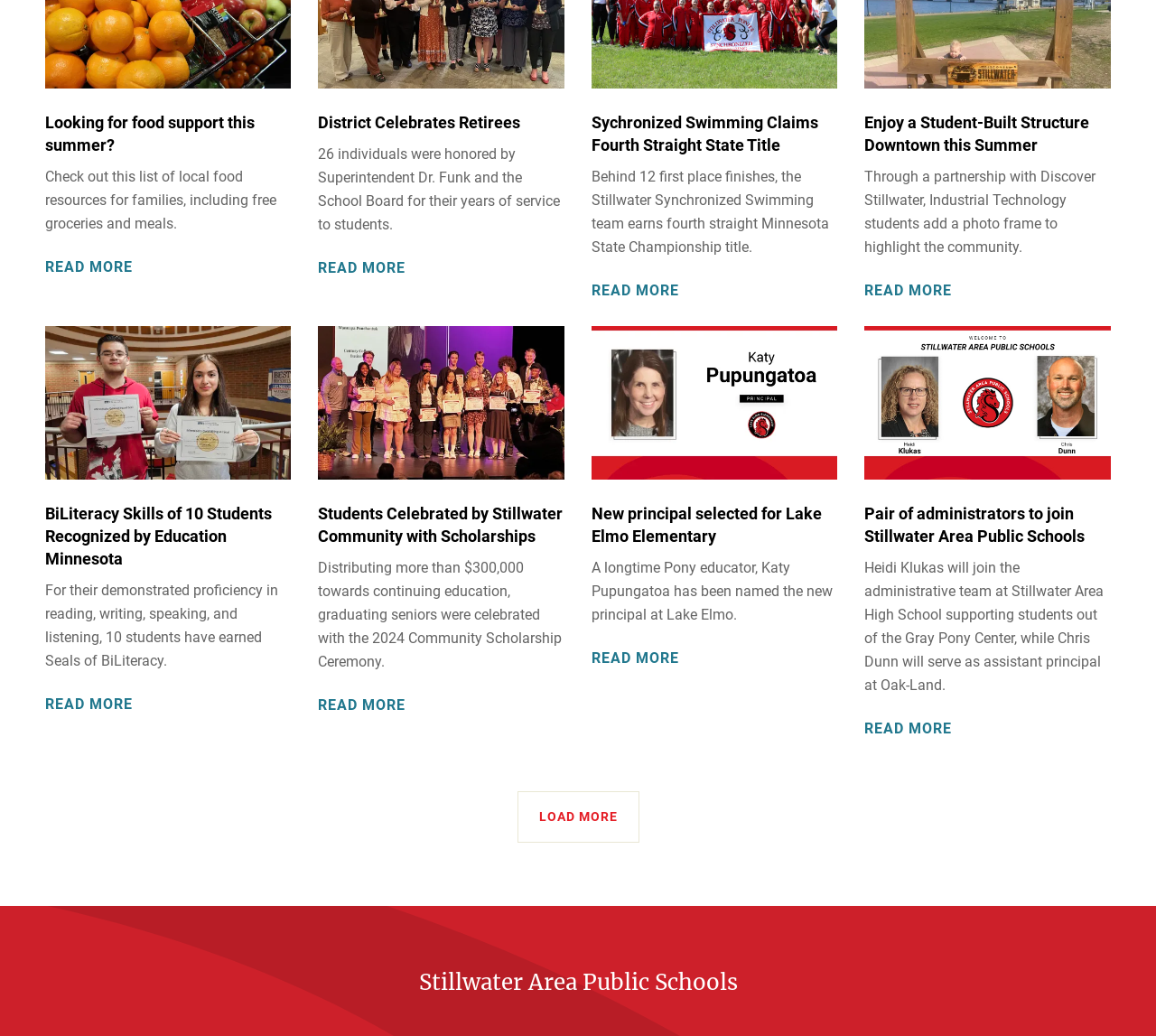Respond with a single word or phrase:
What is the amount of money distributed towards continuing education?

$300,000